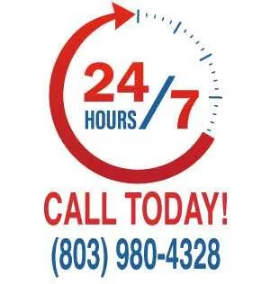Based on the visual content of the image, answer the question thoroughly: What type of services does US Air Heating & Cooling provide?

The image highlights the company's commitment to providing around-the-clock HVAC services for urgent needs, emphasizing their dedication to customer support and reliability.